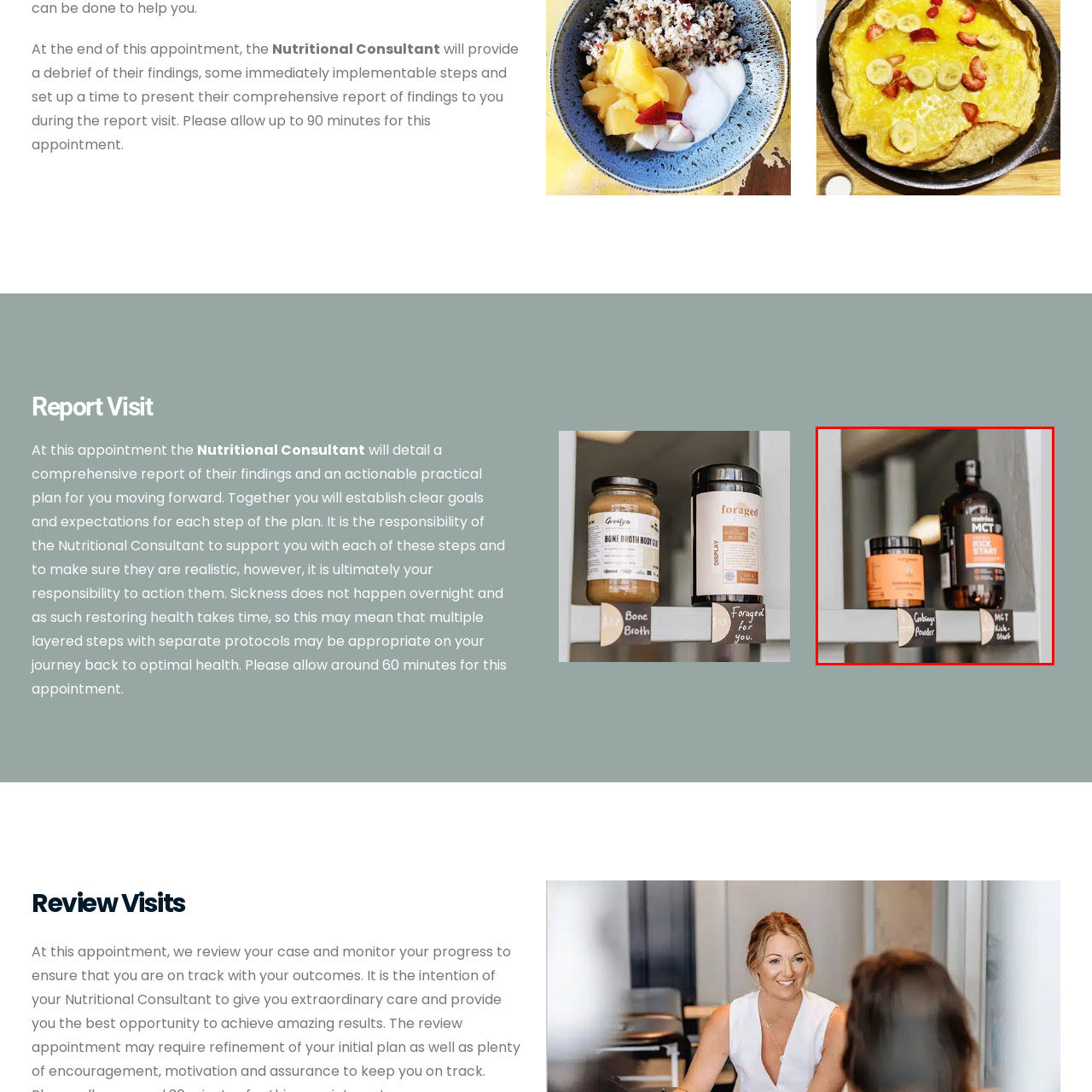What is the purpose of 'MCT Kick Start'?
Focus on the image bounded by the red box and reply with a one-word or phrase answer.

Energy and metabolic support